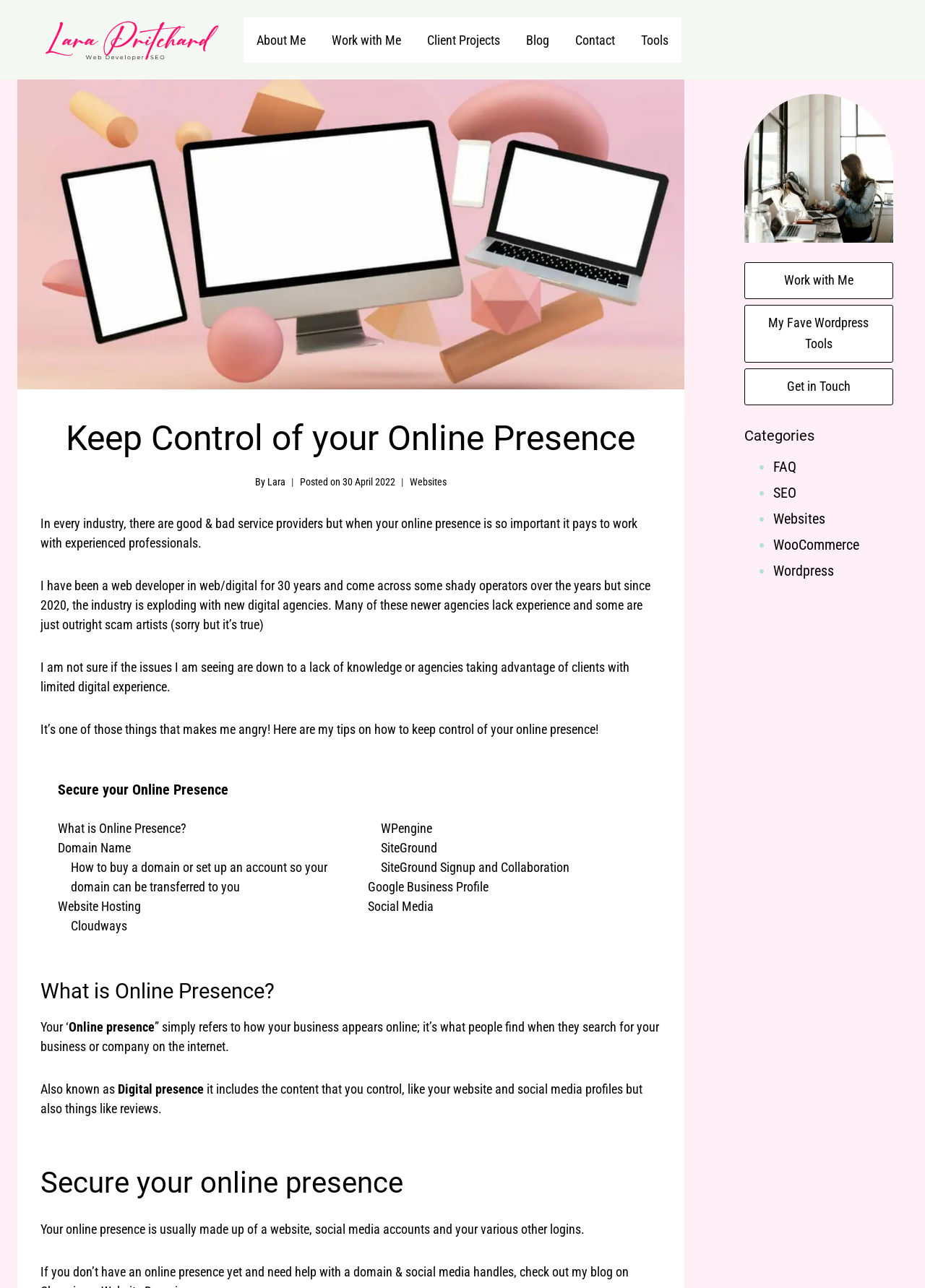Identify the bounding box coordinates for the region to click in order to carry out this instruction: "Scroll to top". Provide the coordinates using four float numbers between 0 and 1, formatted as [left, top, right, bottom].

[0.96, 0.689, 0.977, 0.701]